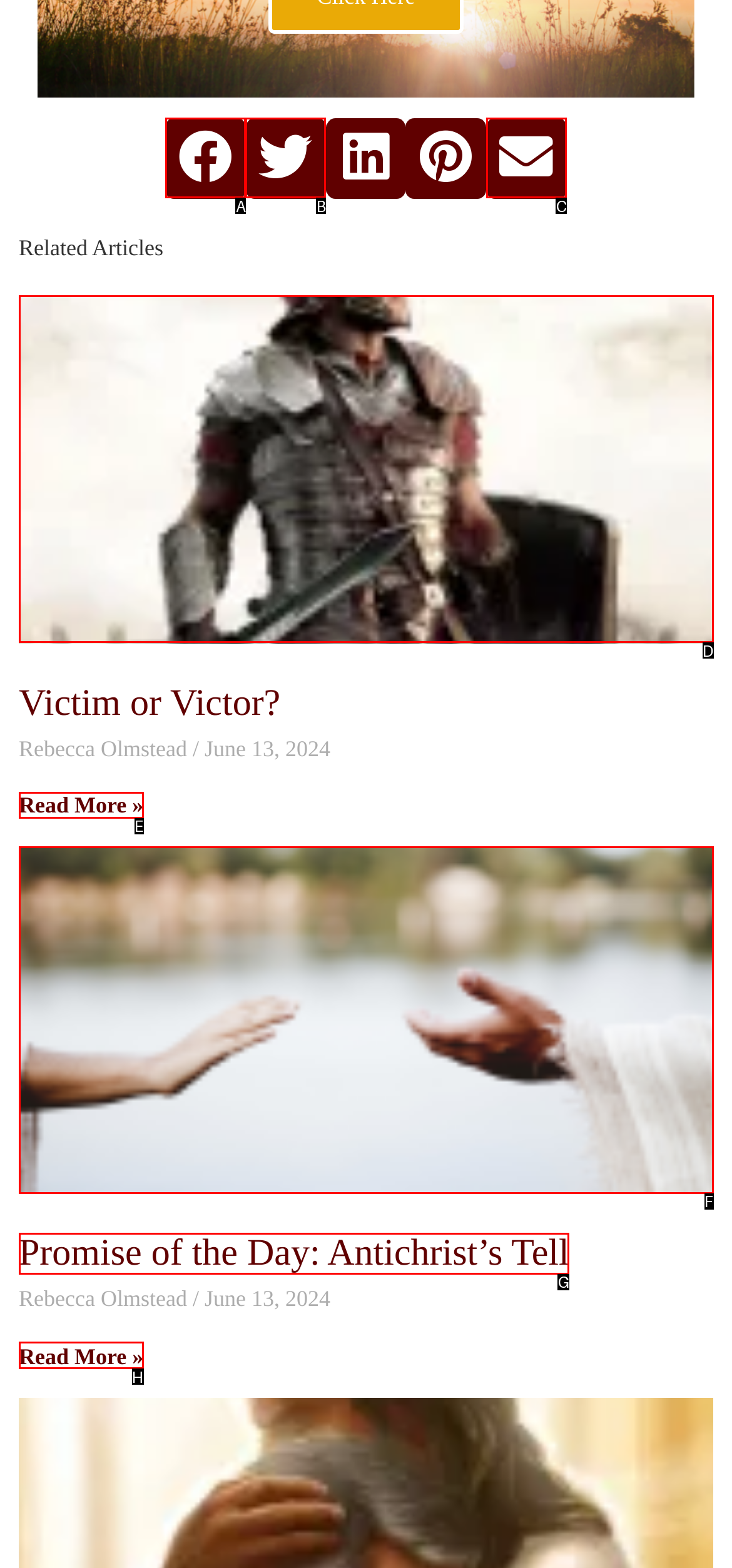Among the marked elements in the screenshot, which letter corresponds to the UI element needed for the task: Read more about Promise of the Day: Antichrist’s Tell?

H